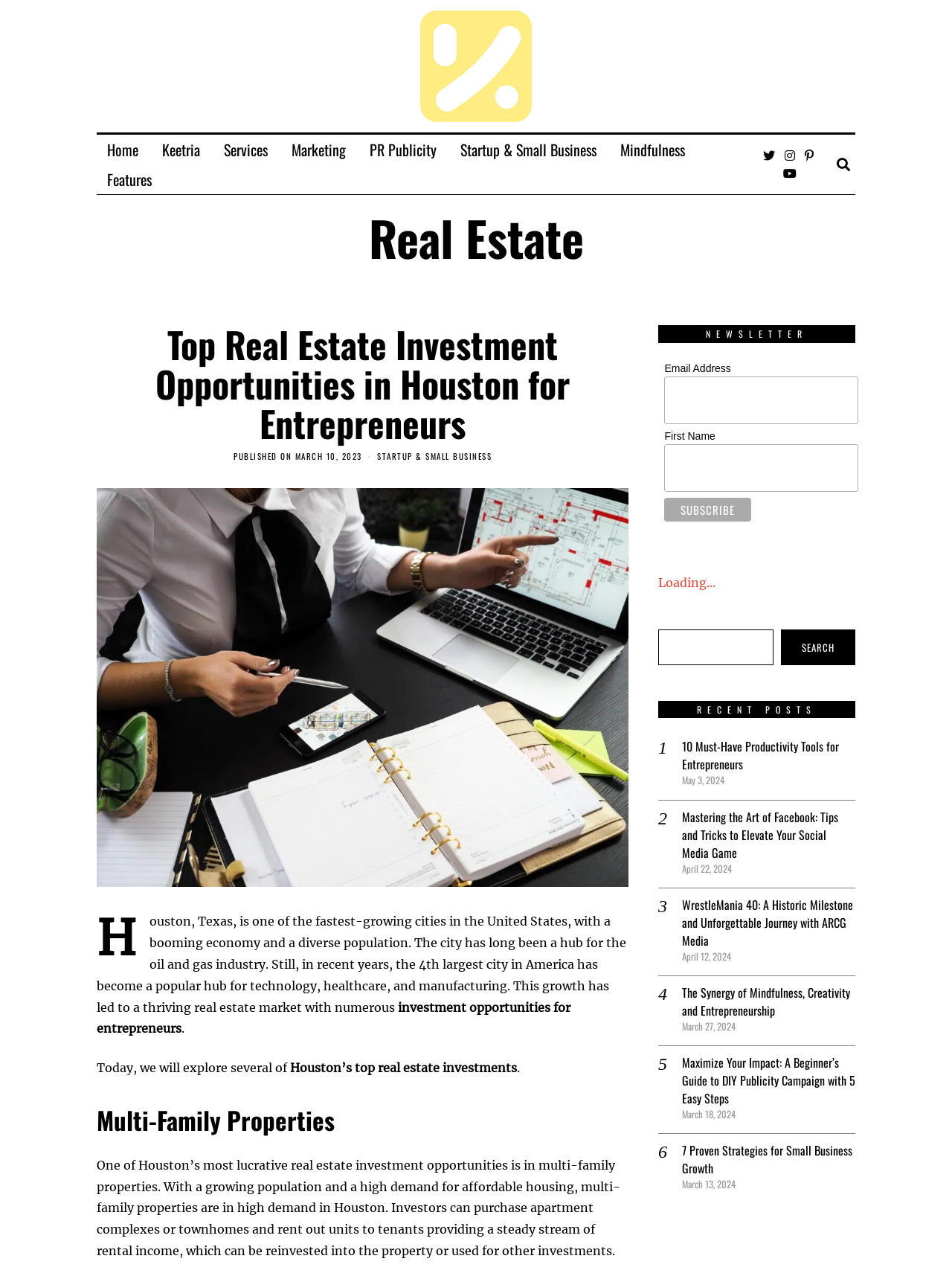Locate the bounding box coordinates of the clickable element to fulfill the following instruction: "Search for something". Provide the coordinates as four float numbers between 0 and 1 in the format [left, top, right, bottom].

[0.691, 0.492, 0.898, 0.52]